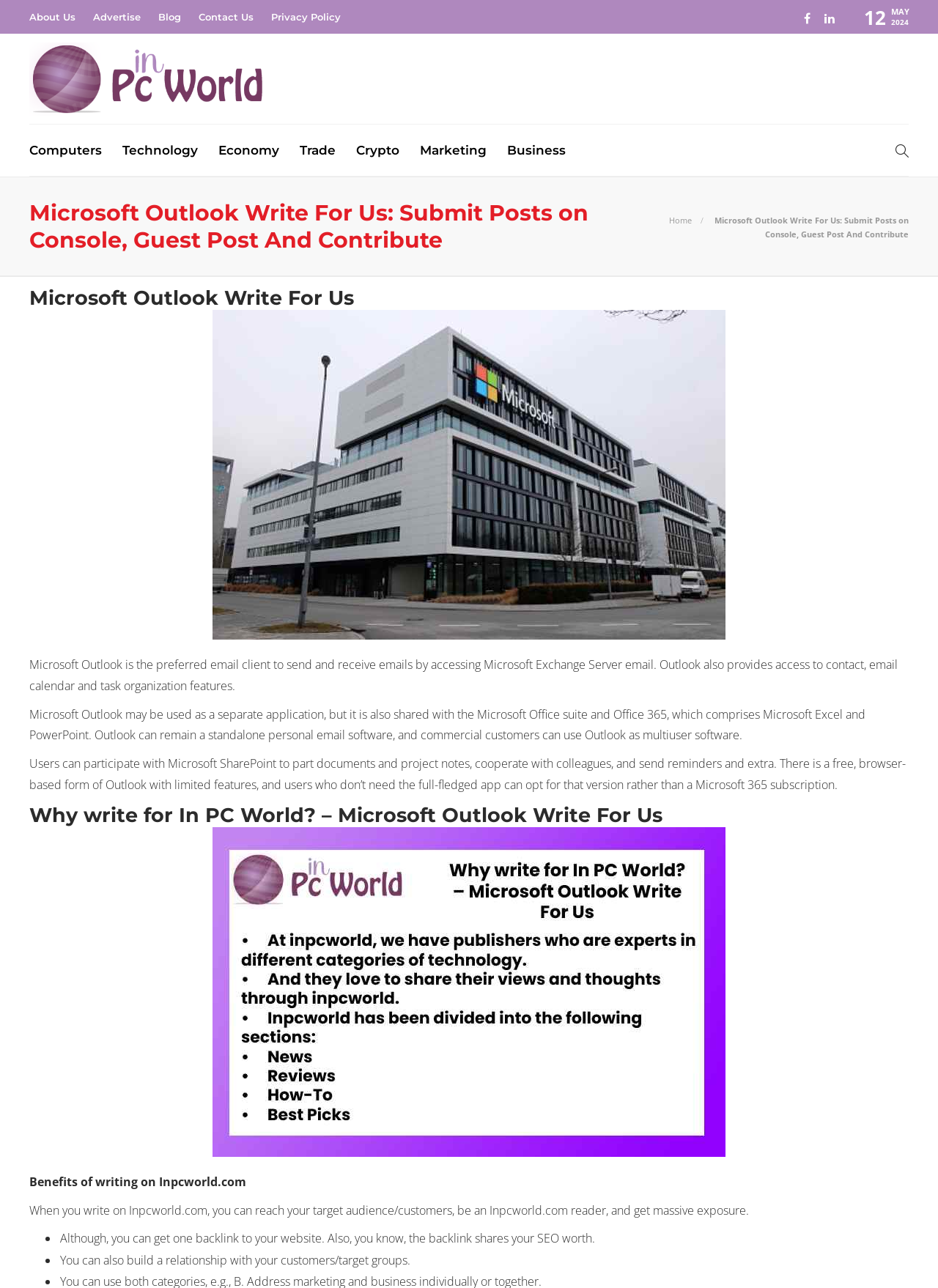Analyze the image and deliver a detailed answer to the question: How many tabs are available in the tablist?

By analyzing the webpage structure, I found that there are 2 tabs available in the tablist, which are 'Recent' and 'Popular'.